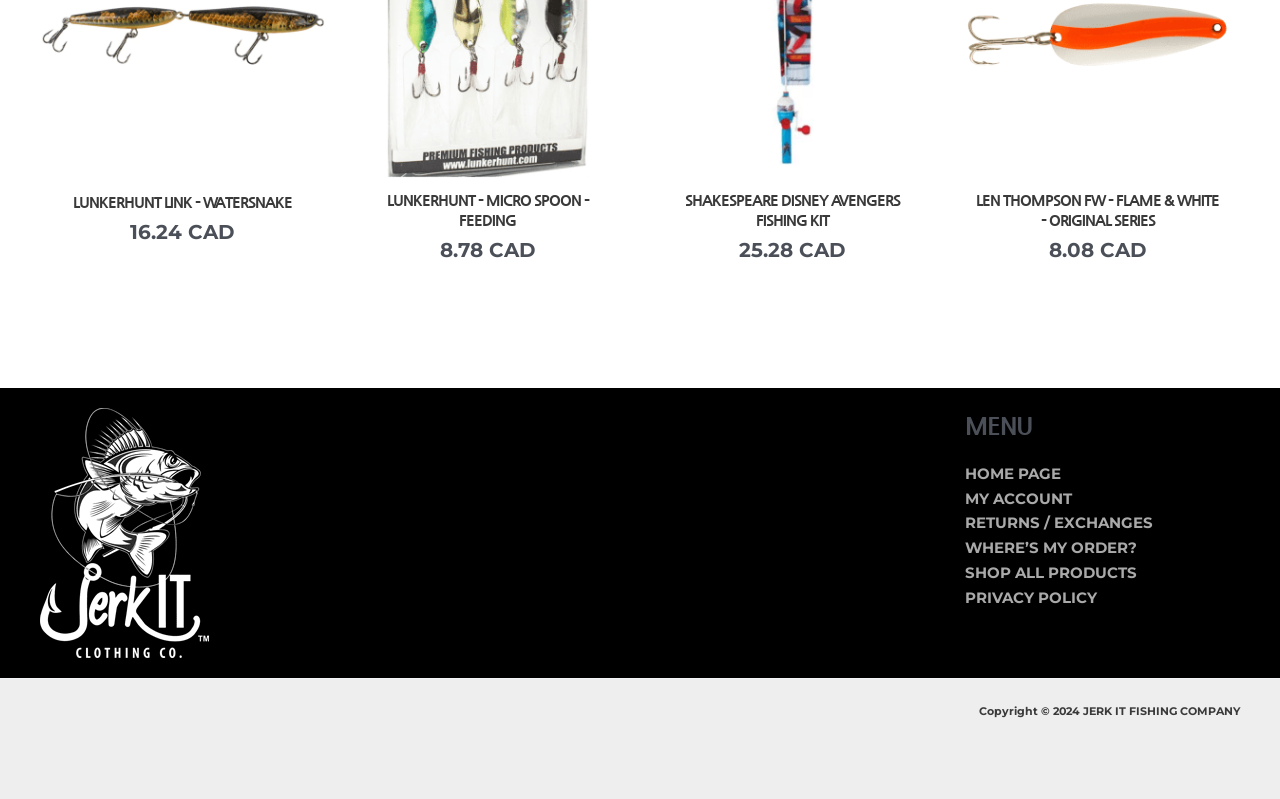Based on the element description Lunkerhunt LINK – WATERSNAKE, identify the bounding box of the UI element in the given webpage screenshot. The coordinates should be in the format (top-left x, top-left y, bottom-right x, bottom-right y) and must be between 0 and 1.

[0.045, 0.241, 0.24, 0.274]